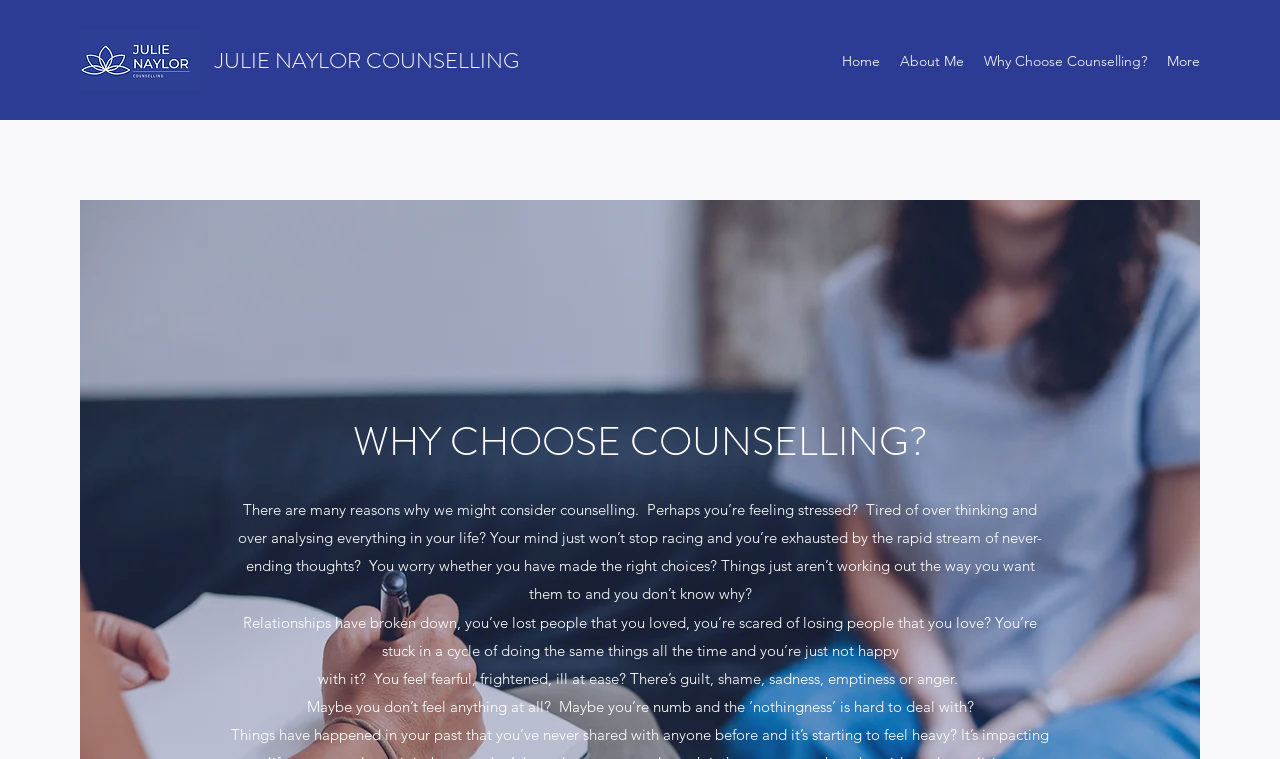Construct a thorough caption encompassing all aspects of the webpage.

The webpage is about Julie Naylor Counselling, specifically focusing on the reasons why one might consider counselling. At the top left corner, there is a small image of a person, "Copy of barbara houston.png". Next to it, there is a link to "JULIE NAYLOR COUNSELLING". On the top right corner, there is a navigation menu with links to "Home", "About Me", "Why Choose Counselling?", and "More".

Below the navigation menu, there is a large heading "WHY CHOOSE COUNSELLING?" in the middle of the page. Underneath the heading, there are four paragraphs of text that describe the various reasons why someone might consider counselling, such as feeling stressed, tired of overthinking, worried about making the right choices, and struggling with relationships or emotions. The text is divided into four sections, each describing a different aspect of the struggles people may face.

The overall layout of the page is simple and easy to follow, with a clear focus on the content and the reasons why counselling might be beneficial.